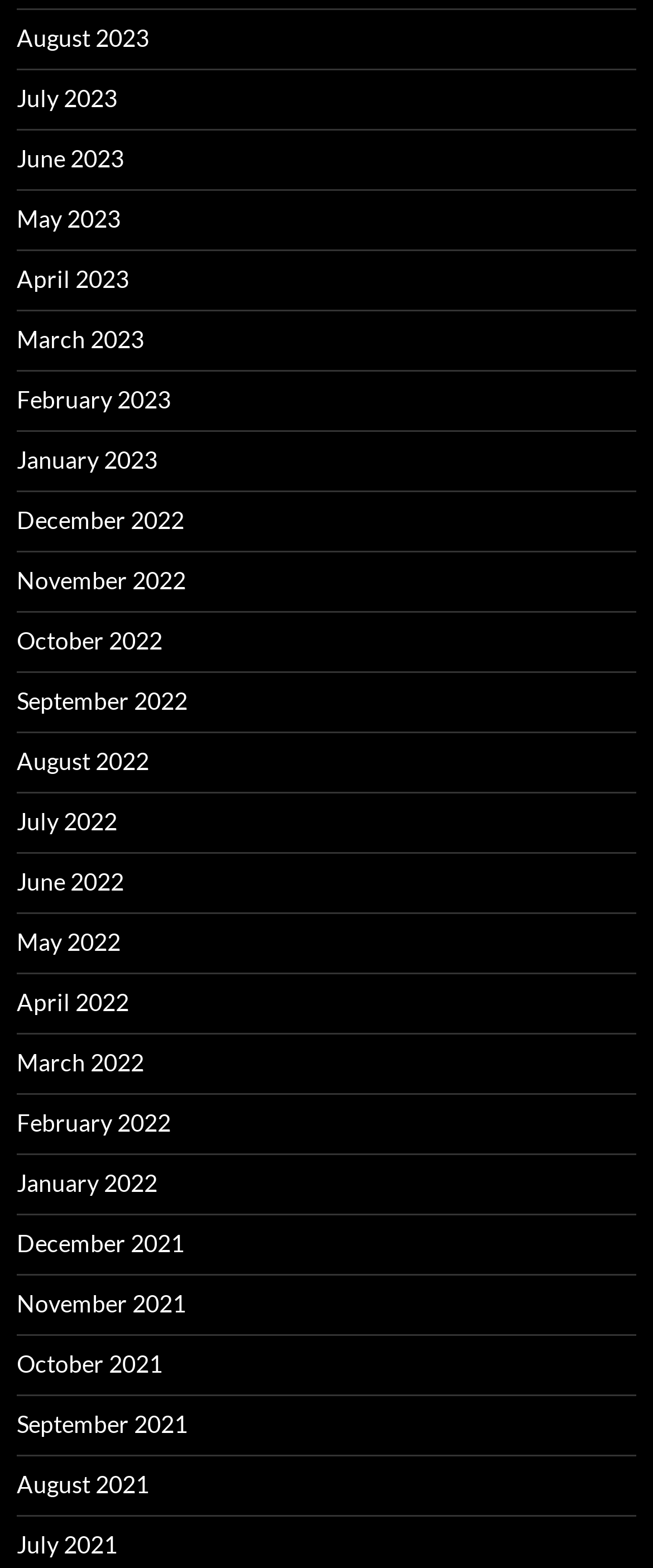Pinpoint the bounding box coordinates of the clickable area necessary to execute the following instruction: "check August 2021". The coordinates should be given as four float numbers between 0 and 1, namely [left, top, right, bottom].

[0.026, 0.937, 0.228, 0.955]